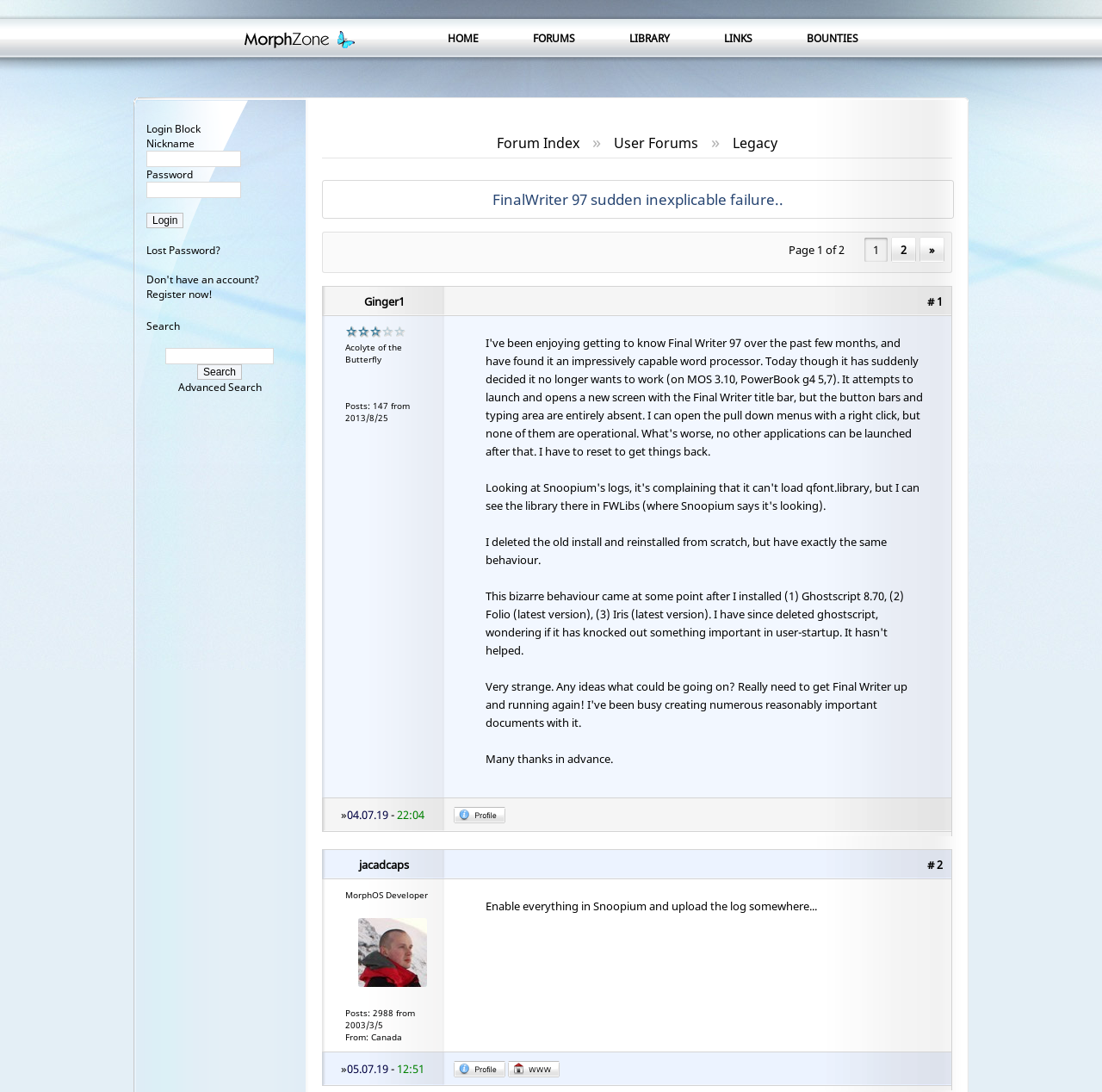Determine the bounding box of the UI element mentioned here: "Forum Index". The coordinates must be in the format [left, top, right, bottom] with values ranging from 0 to 1.

[0.451, 0.122, 0.526, 0.14]